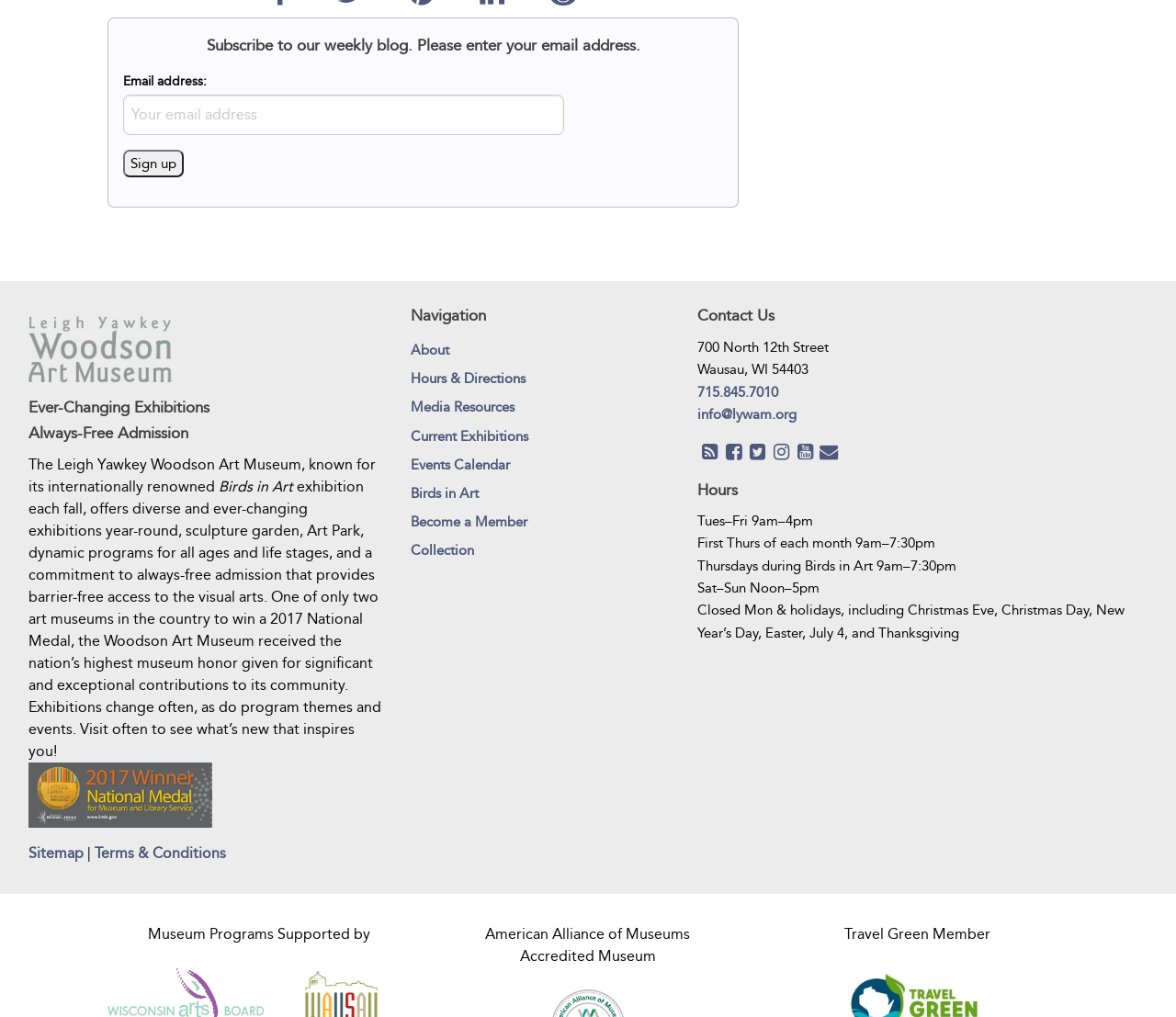Answer the following query with a single word or phrase:
What is the museum's phone number?

715.845.7010